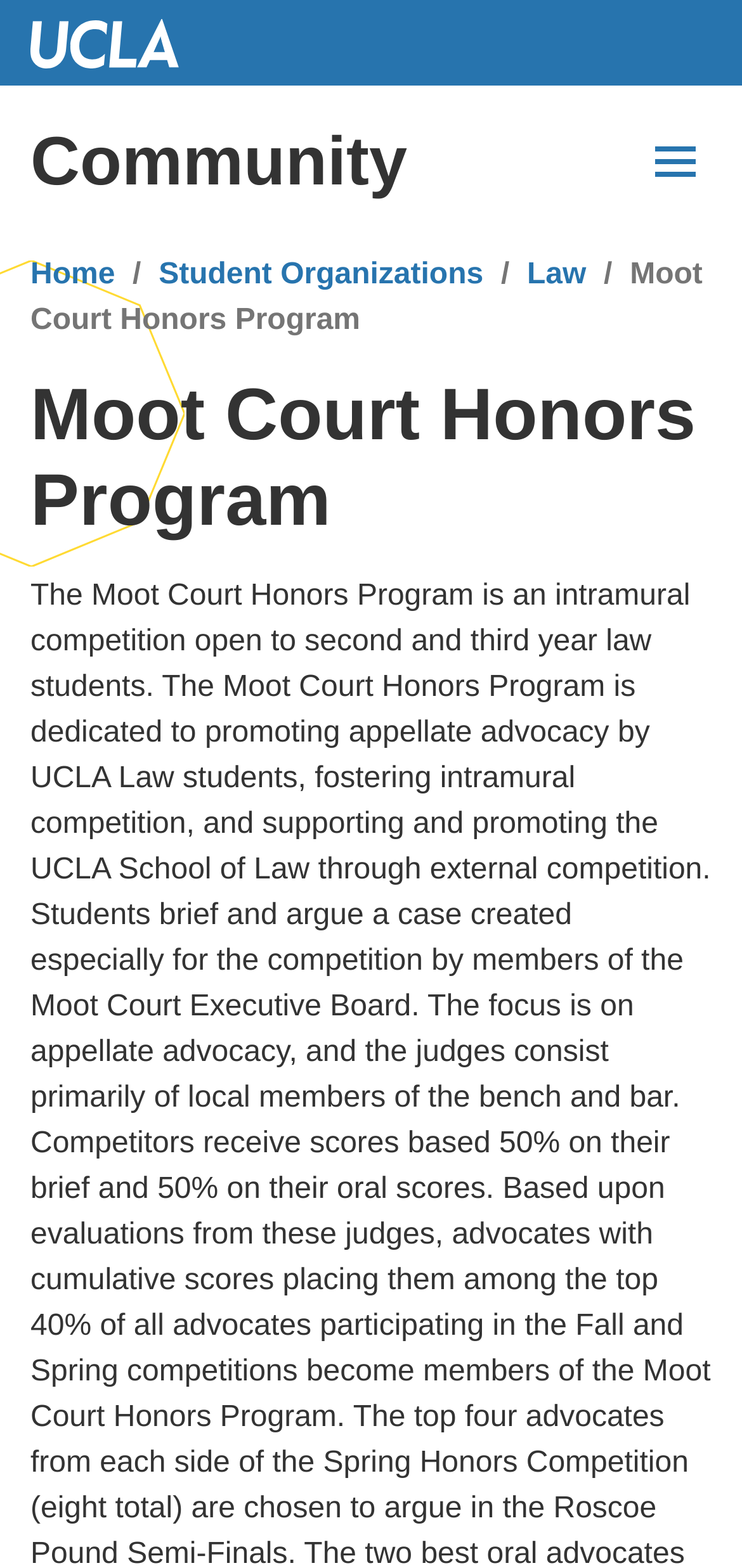Identify the bounding box coordinates for the UI element mentioned here: "parent_node: Community aria-label="Menu"". Provide the coordinates as four float values between 0 and 1, i.e., [left, top, right, bottom].

[0.861, 0.08, 0.959, 0.126]